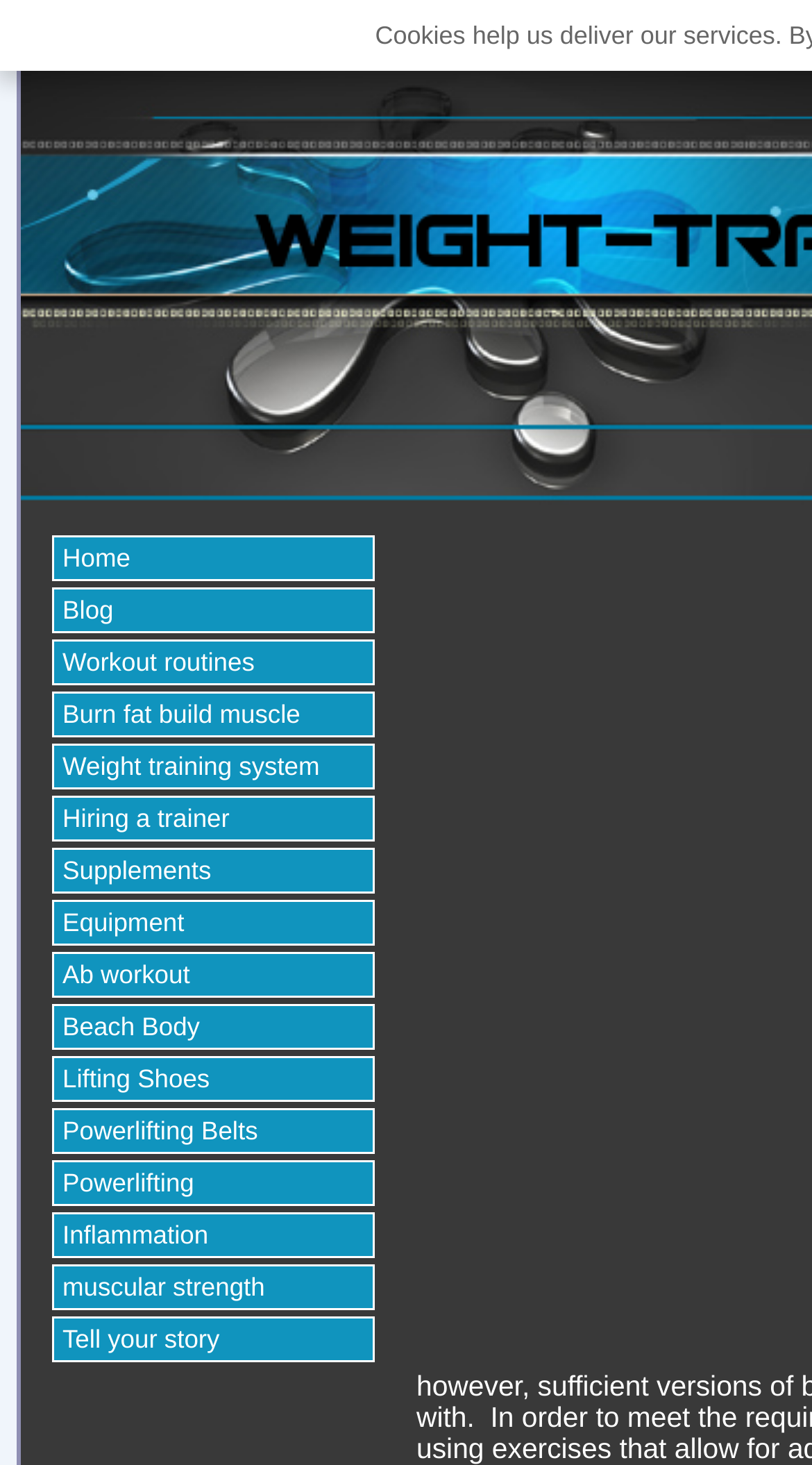Locate the bounding box coordinates of the area that needs to be clicked to fulfill the following instruction: "learn about workout routines". The coordinates should be in the format of four float numbers between 0 and 1, namely [left, top, right, bottom].

[0.064, 0.436, 0.462, 0.468]